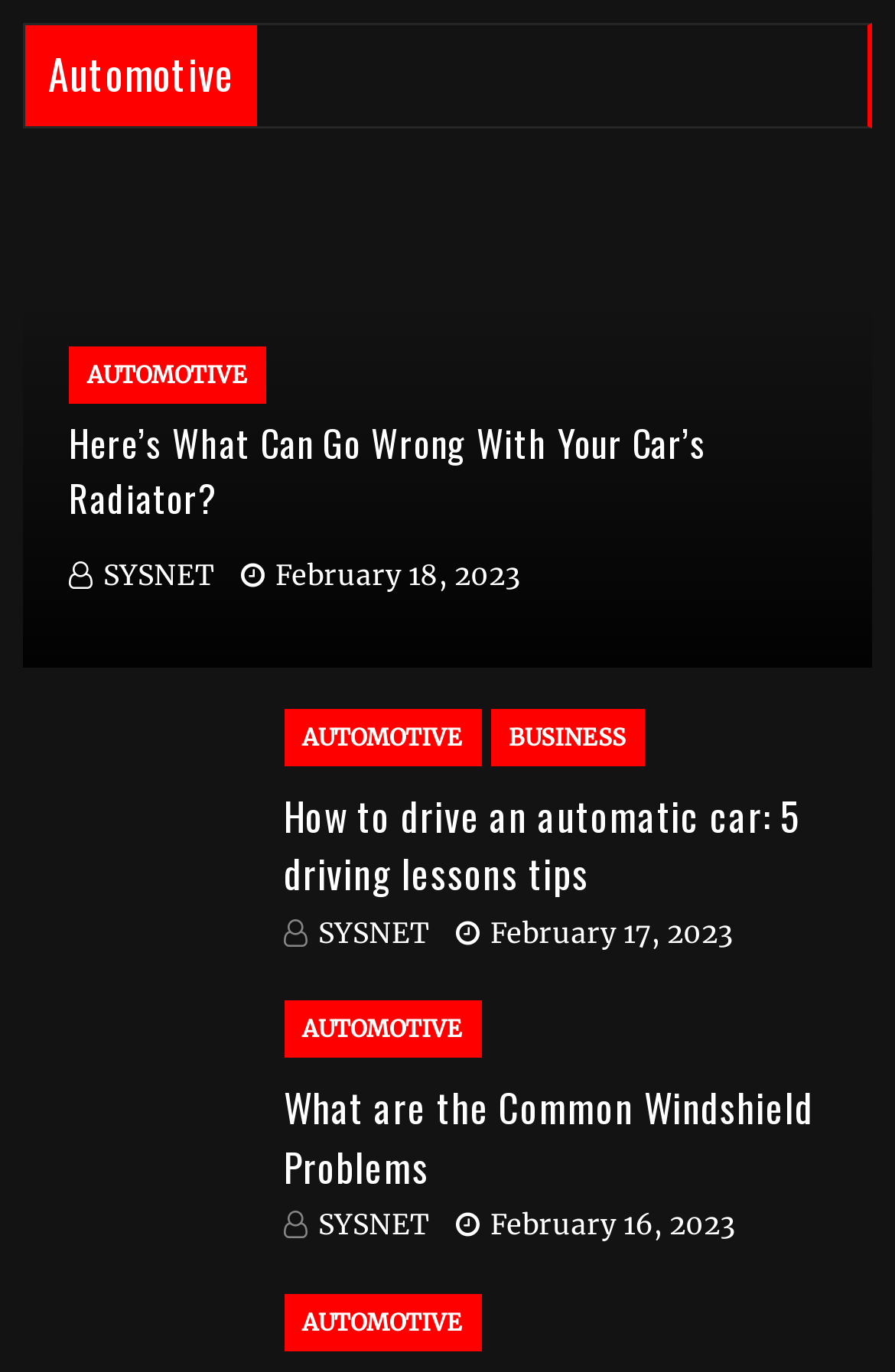Please provide a one-word or phrase answer to the question: 
How many articles are listed on this webpage?

3